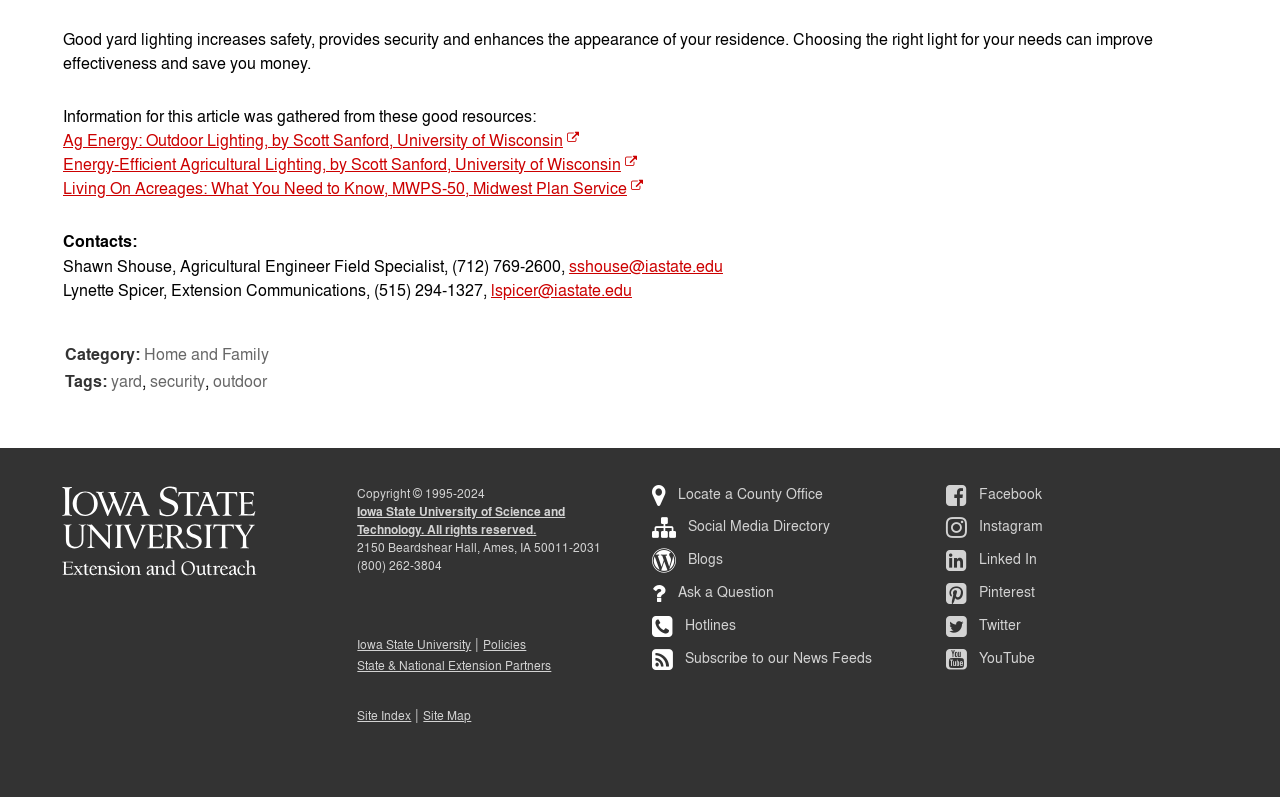Please find and report the bounding box coordinates of the element to click in order to perform the following action: "Locate a County Office". The coordinates should be expressed as four float numbers between 0 and 1, in the format [left, top, right, bottom].

[0.509, 0.606, 0.715, 0.643]